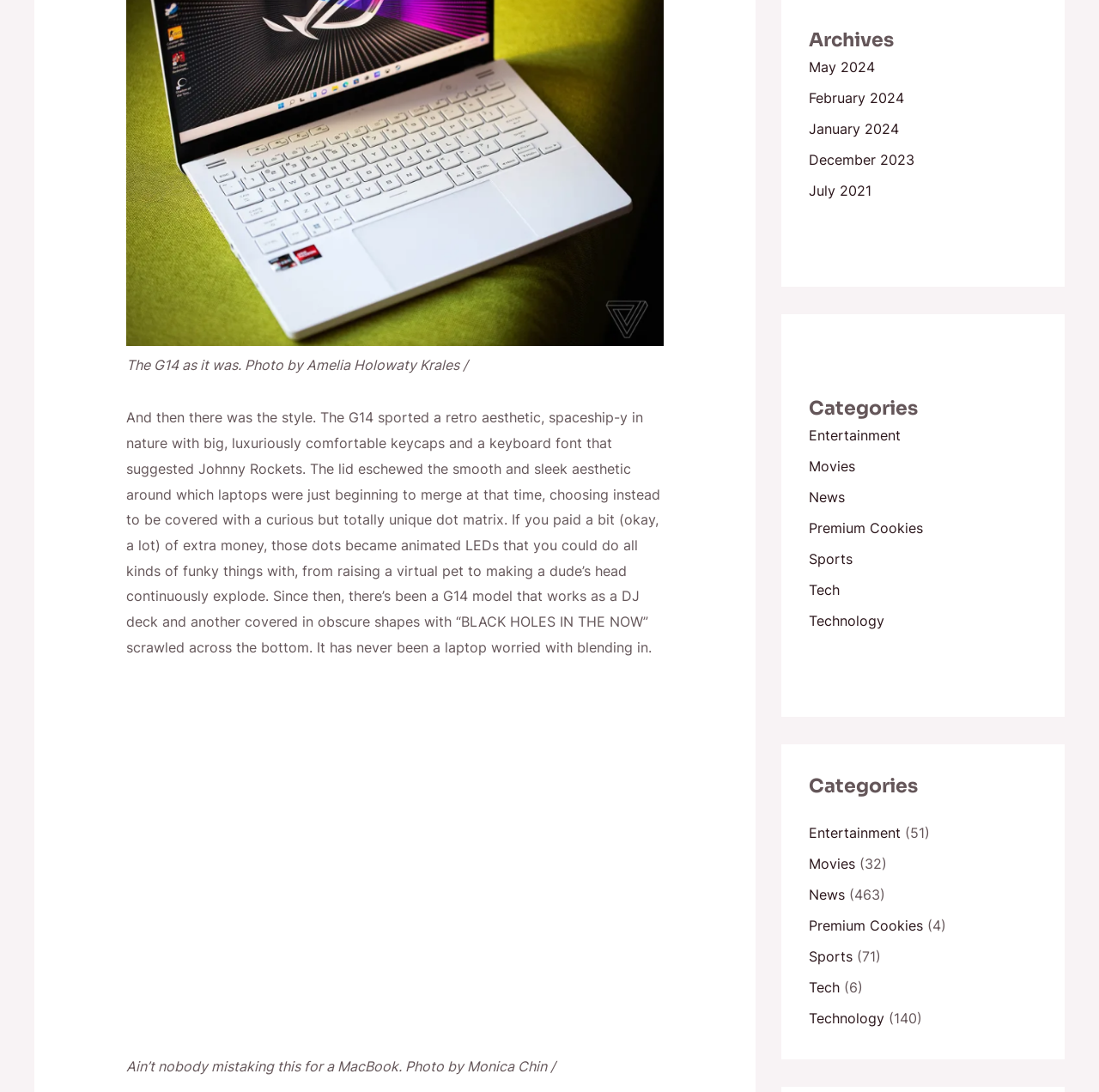Please determine the bounding box coordinates for the UI element described here. Use the format (top-left x, top-left y, bottom-right x, bottom-right y) with values bounded between 0 and 1: Sports

[0.736, 0.504, 0.776, 0.519]